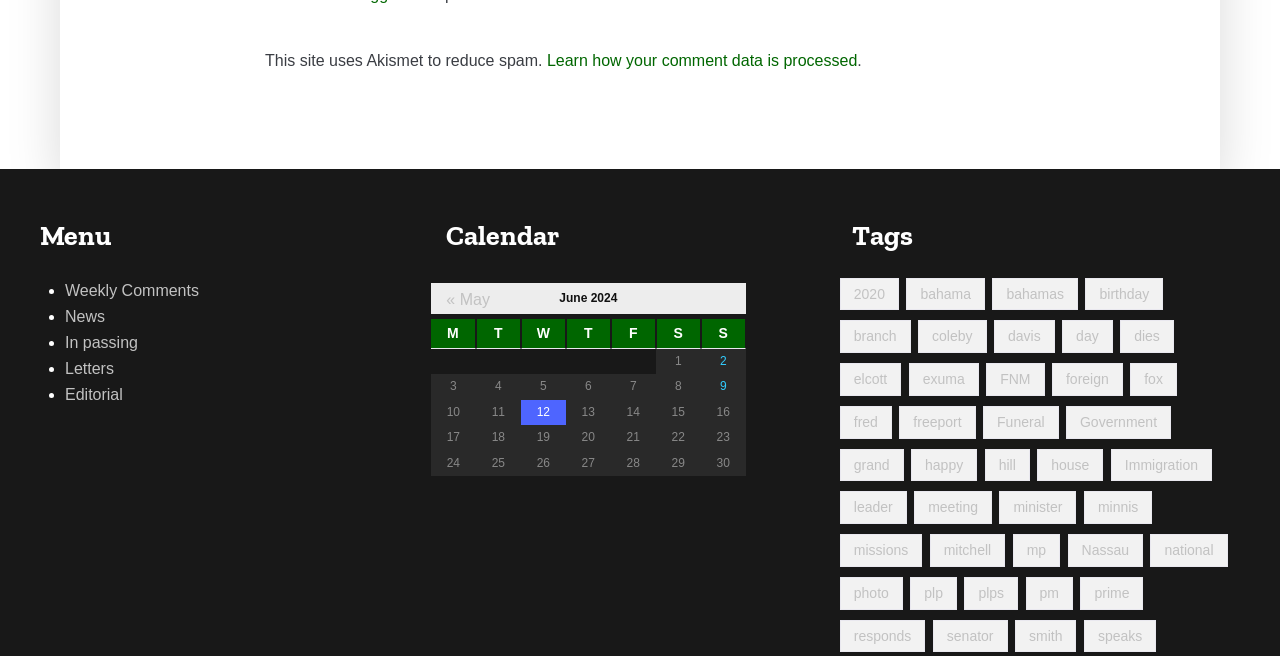Answer the question below with a single word or a brief phrase: 
What is the current month displayed in the calendar?

June 2024